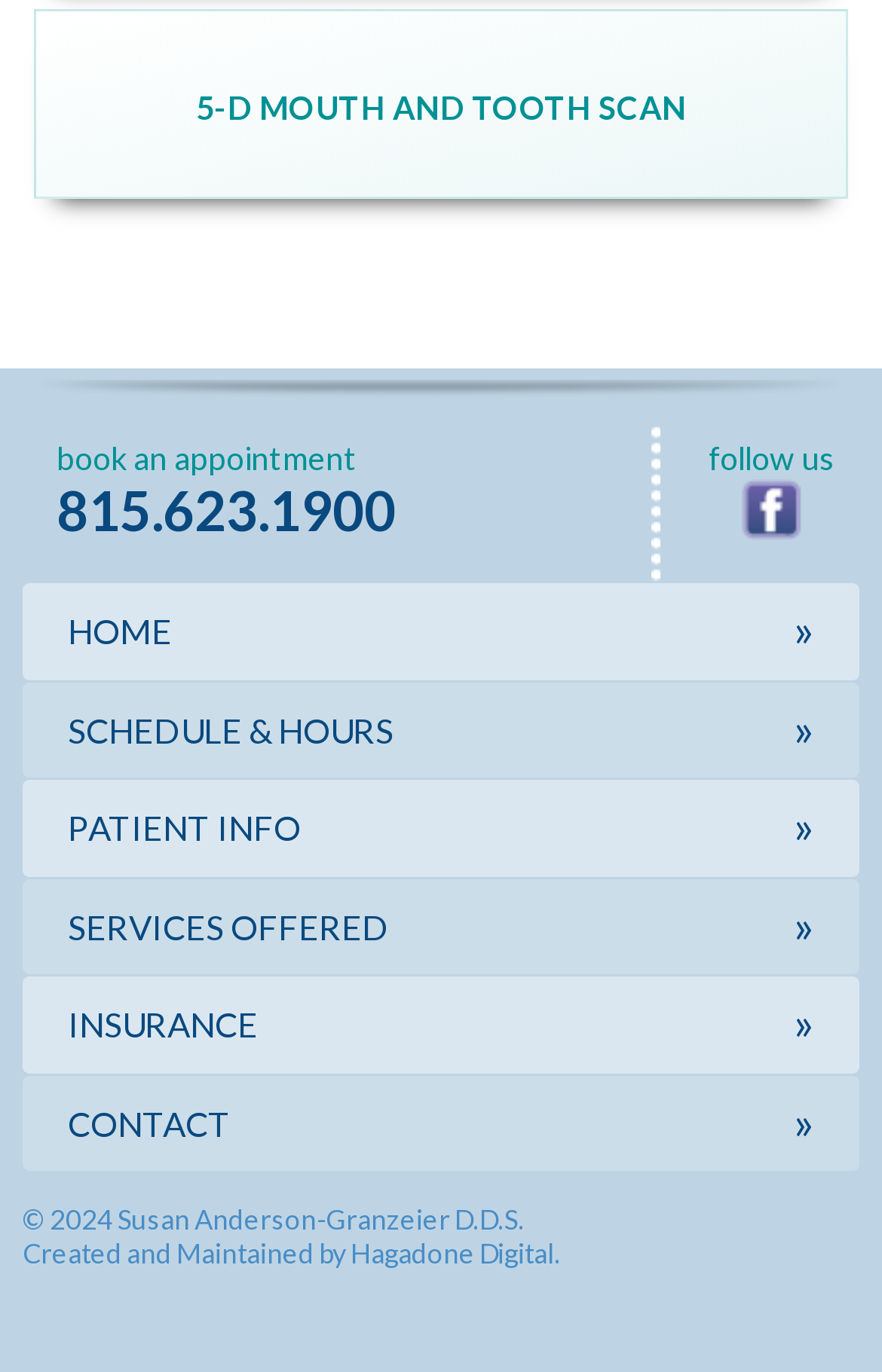Identify the bounding box coordinates of the clickable region required to complete the instruction: "view SCHEDULE & HOURS". The coordinates should be given as four float numbers within the range of 0 and 1, i.e., [left, top, right, bottom].

[0.026, 0.497, 0.974, 0.567]